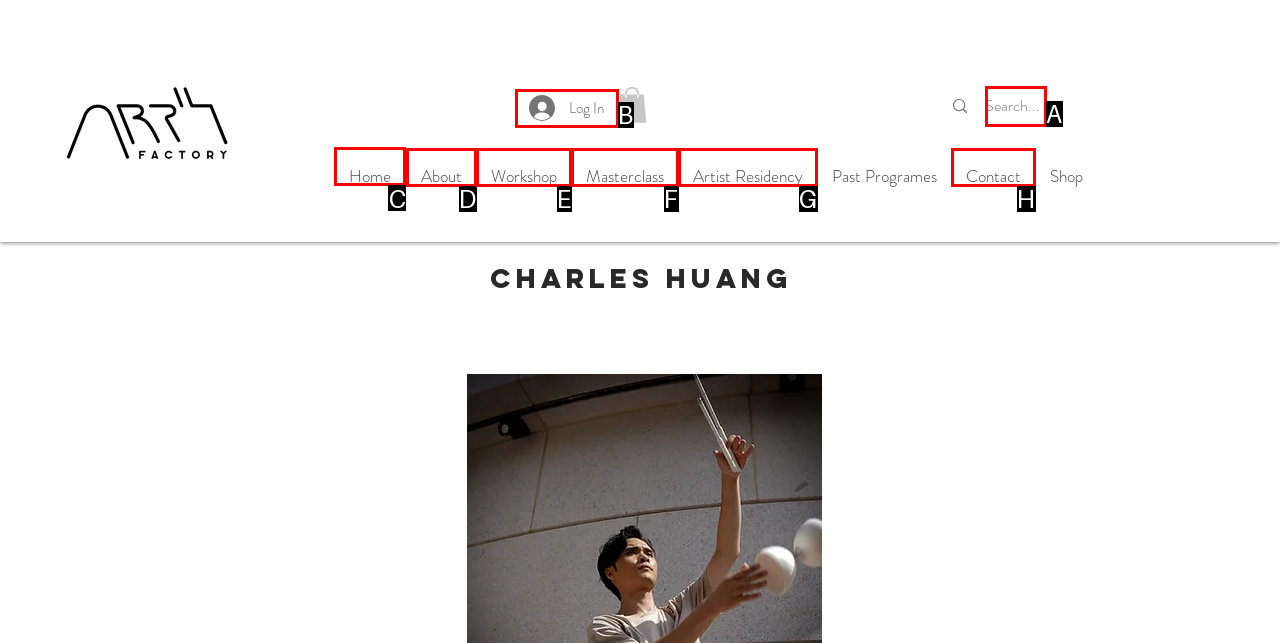Tell me which one HTML element you should click to complete the following task: Go to the Home page
Answer with the option's letter from the given choices directly.

C